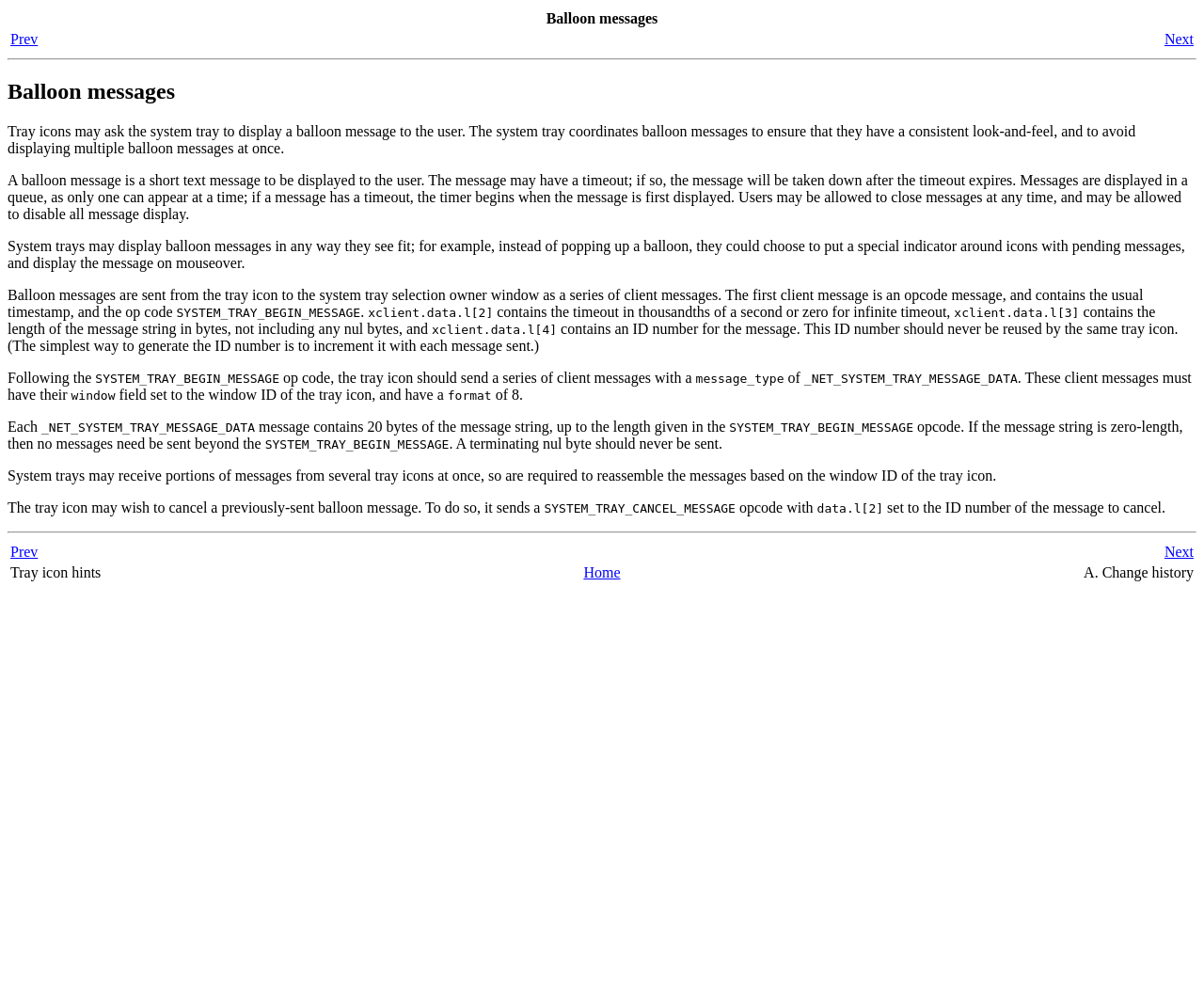Provide a short answer to the following question with just one word or phrase: What is the purpose of the ID number in a balloon message?

To identify the message